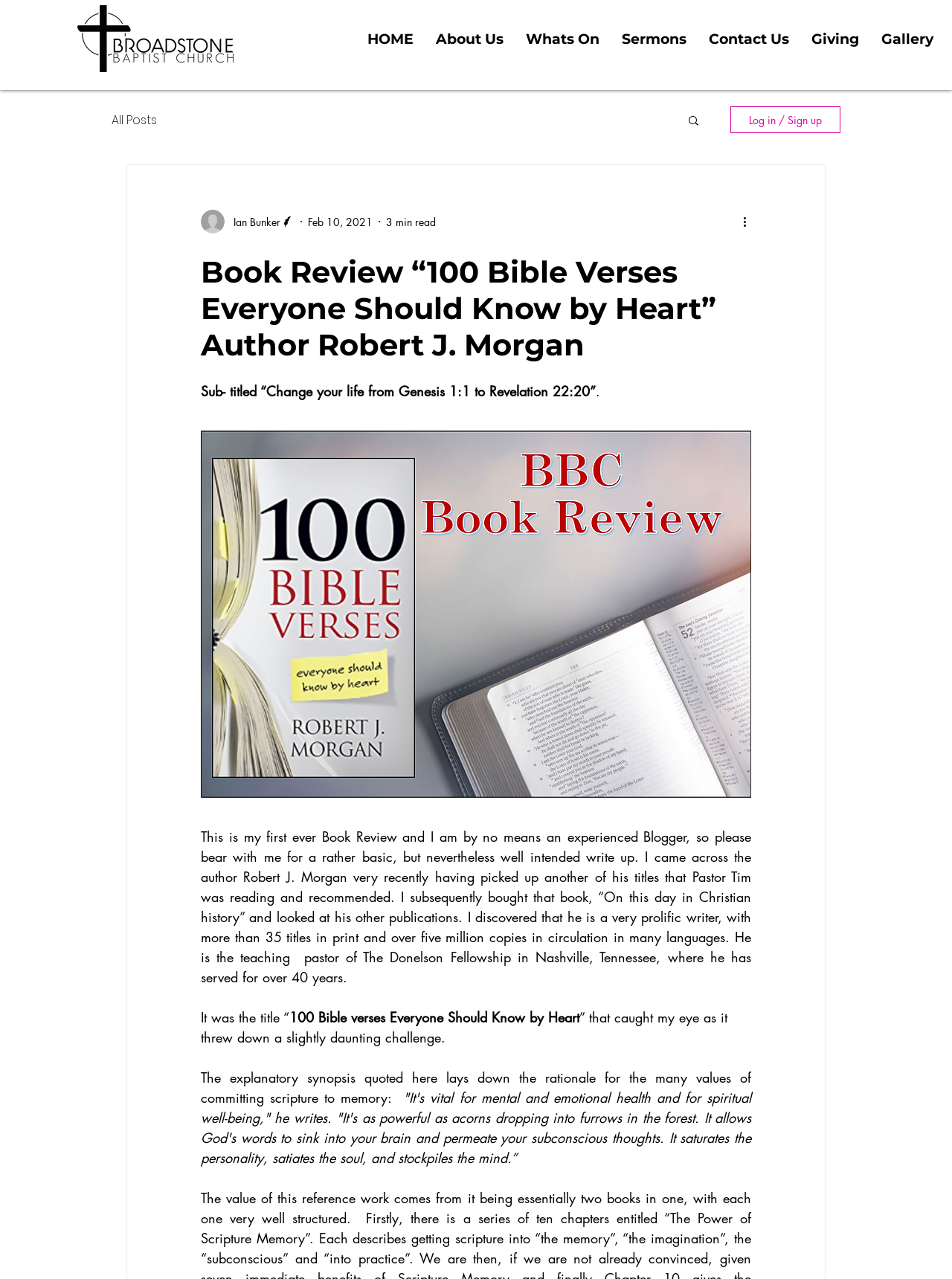Determine the bounding box coordinates of the element that should be clicked to execute the following command: "Log in or sign up".

[0.767, 0.083, 0.883, 0.104]